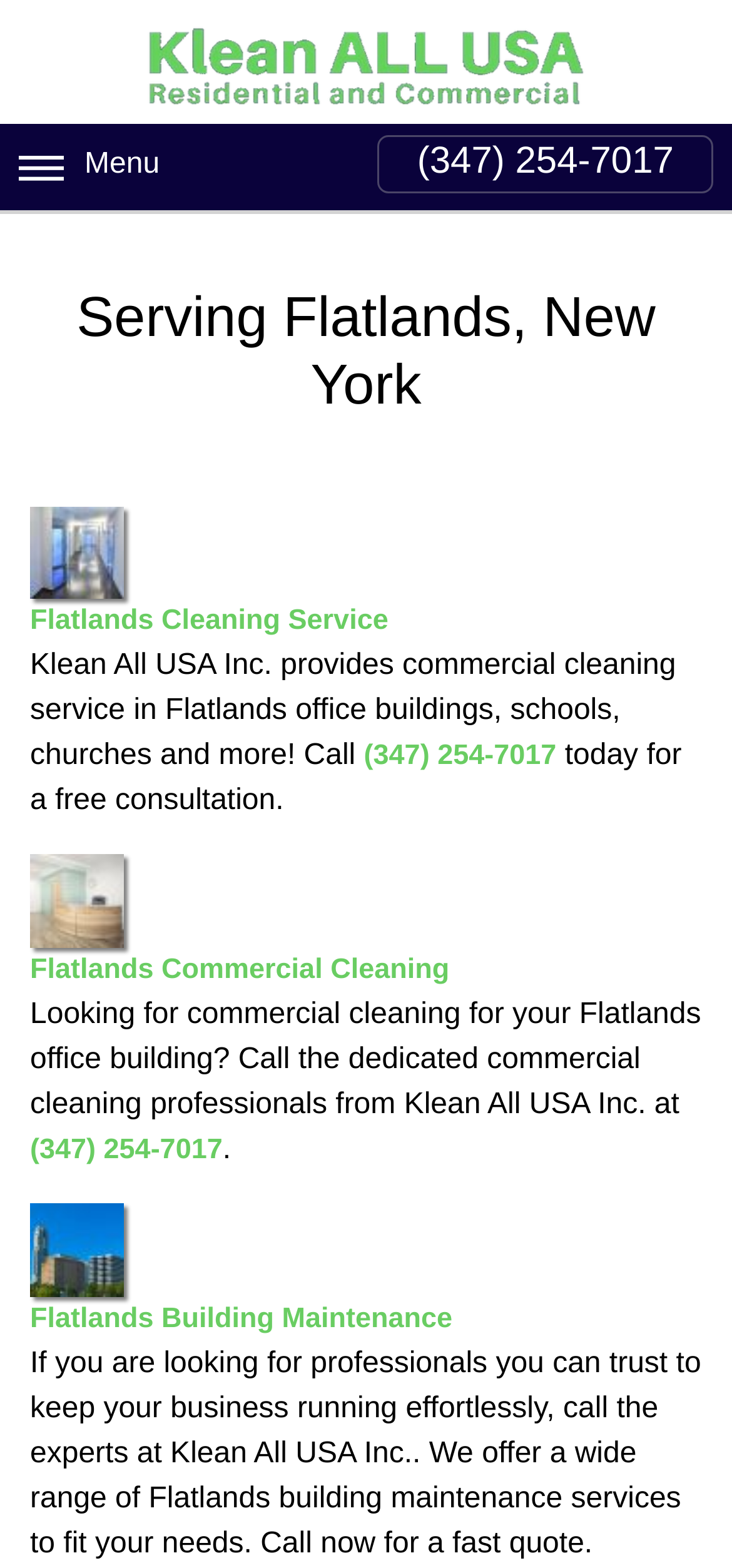Can you give a comprehensive explanation to the question given the content of the image?
What types of buildings do Klean All USA Inc. provide cleaning services for?

I found this information by reading the static text on the webpage, specifically the sentence 'Klean All USA Inc. provides commercial cleaning service in Flatlands office buildings, schools, churches and more!'. This sentence lists the types of buildings that Klean All USA Inc. provides cleaning services for.